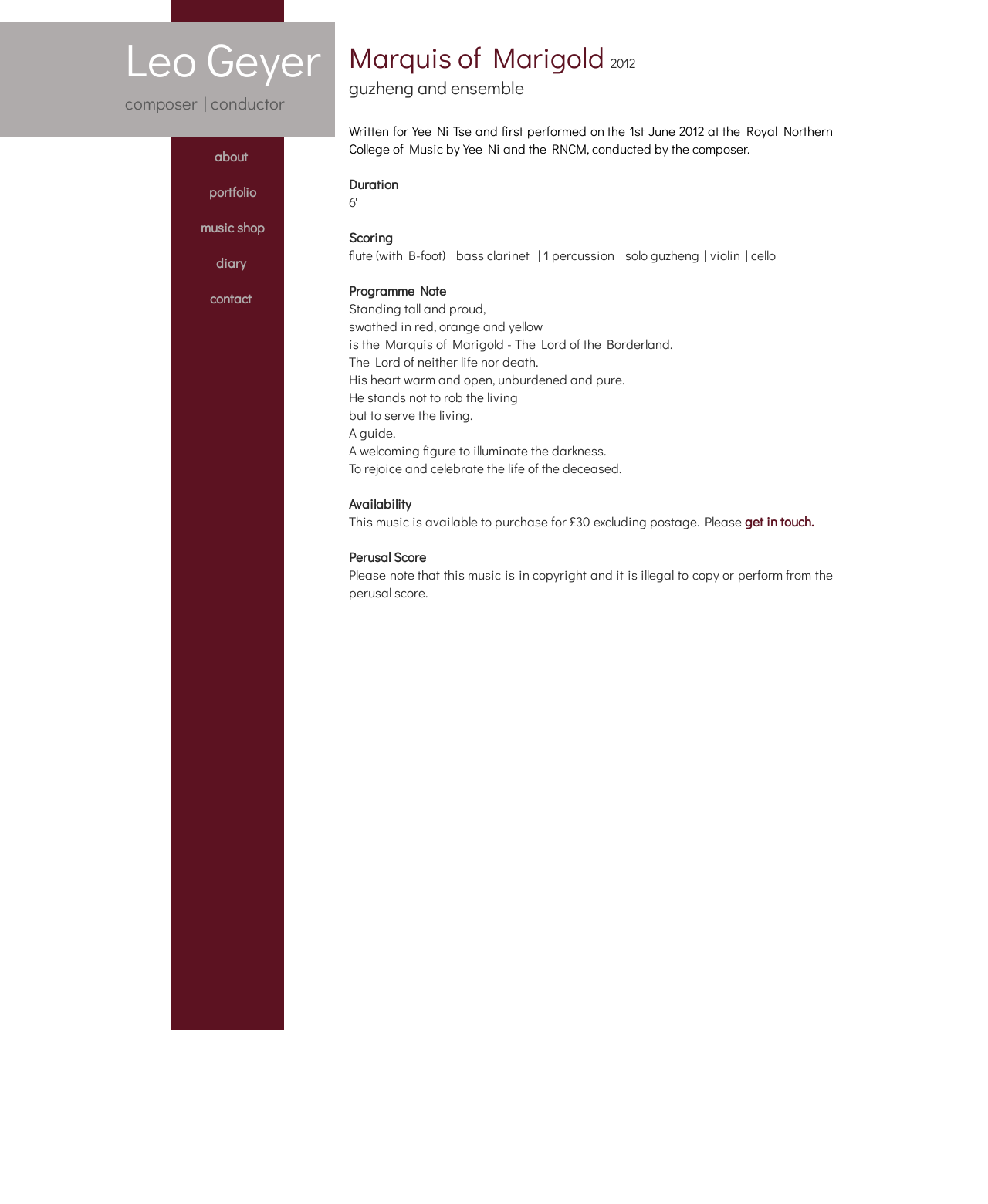Answer this question in one word or a short phrase: What is the duration of the music?

Not specified